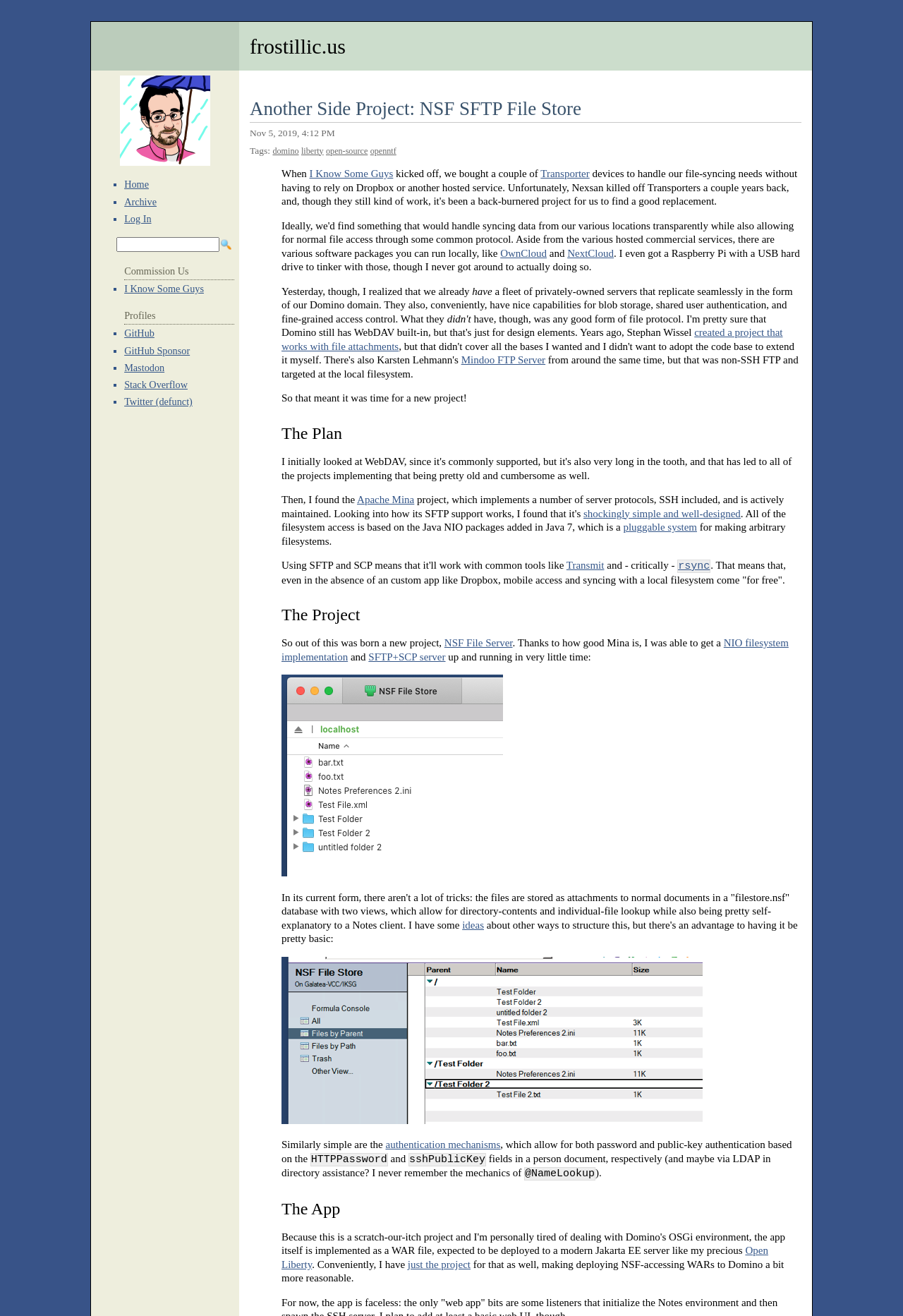Give a concise answer of one word or phrase to the question: 
What is the name of the project mentioned in the article?

NSF File Server